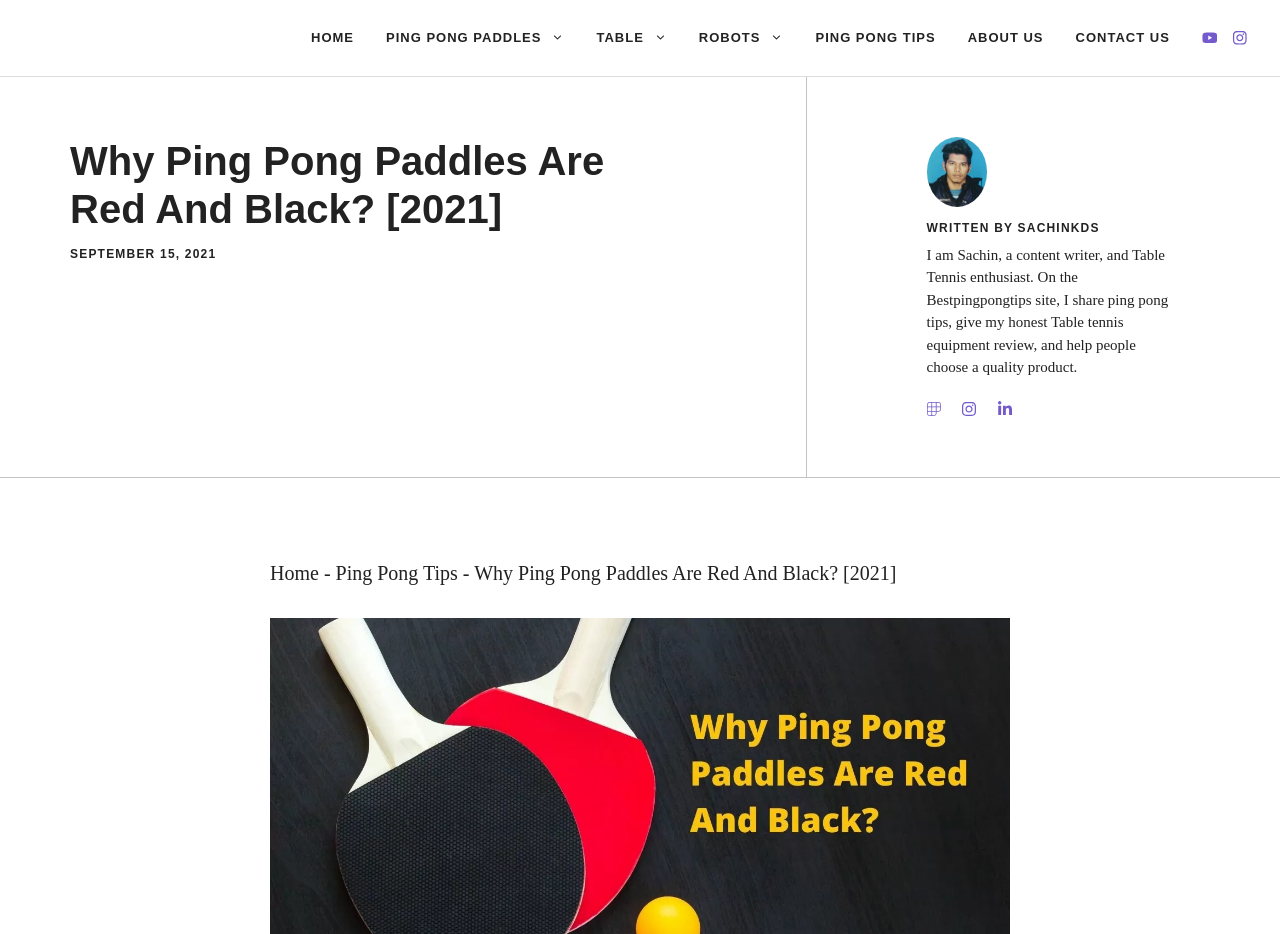How many navigation links are in the primary navigation?
Please provide a comprehensive answer to the question based on the webpage screenshot.

The primary navigation is located at the top of the webpage and contains 8 links: HOME, PING PONG PADDLES, TABLE, ROBOTS, PING PONG TIPS, ABOUT US, CONTACT US, and two social media links.